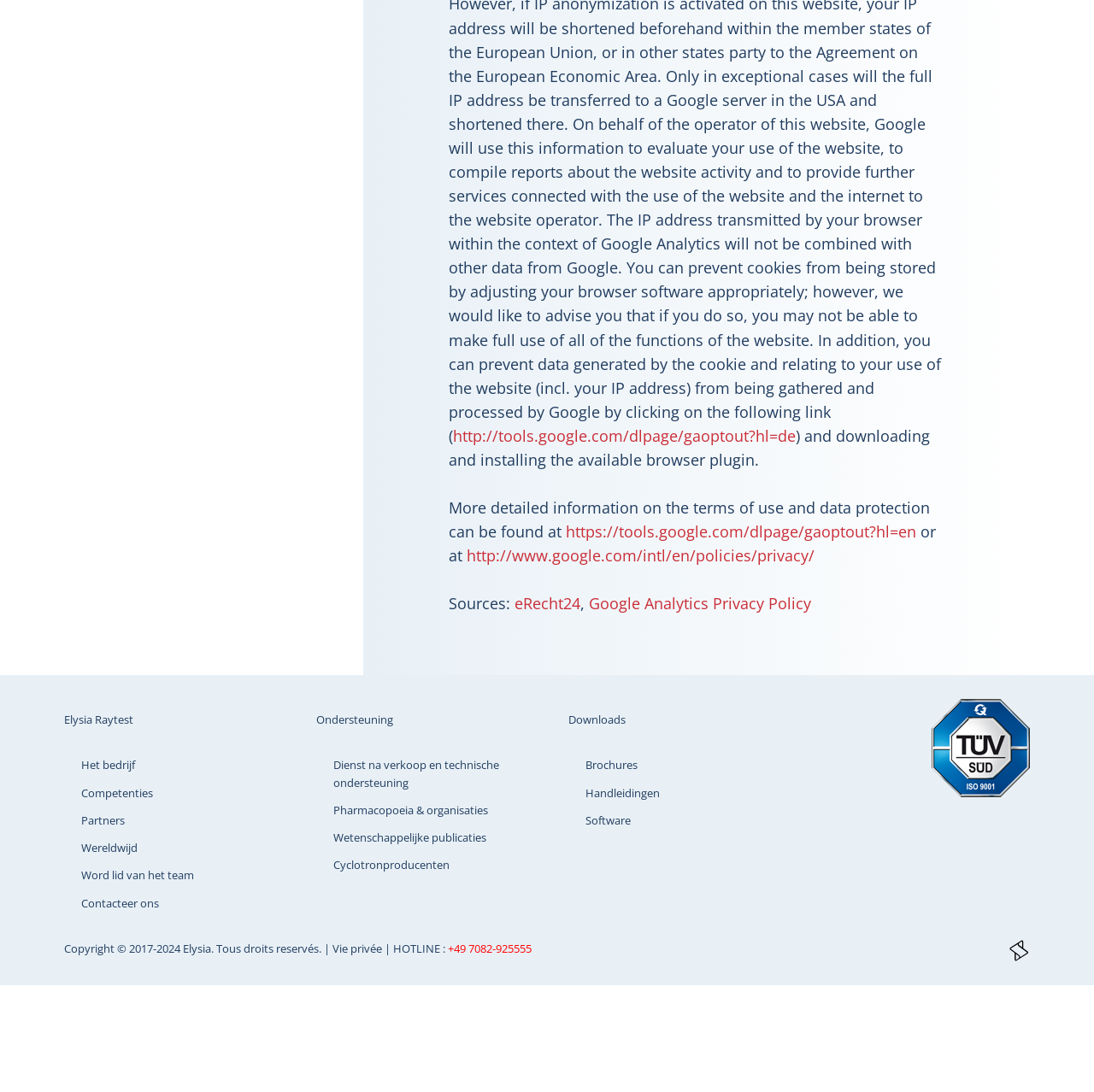Using the description "Partners", predict the bounding box of the relevant HTML element.

[0.059, 0.739, 0.25, 0.763]